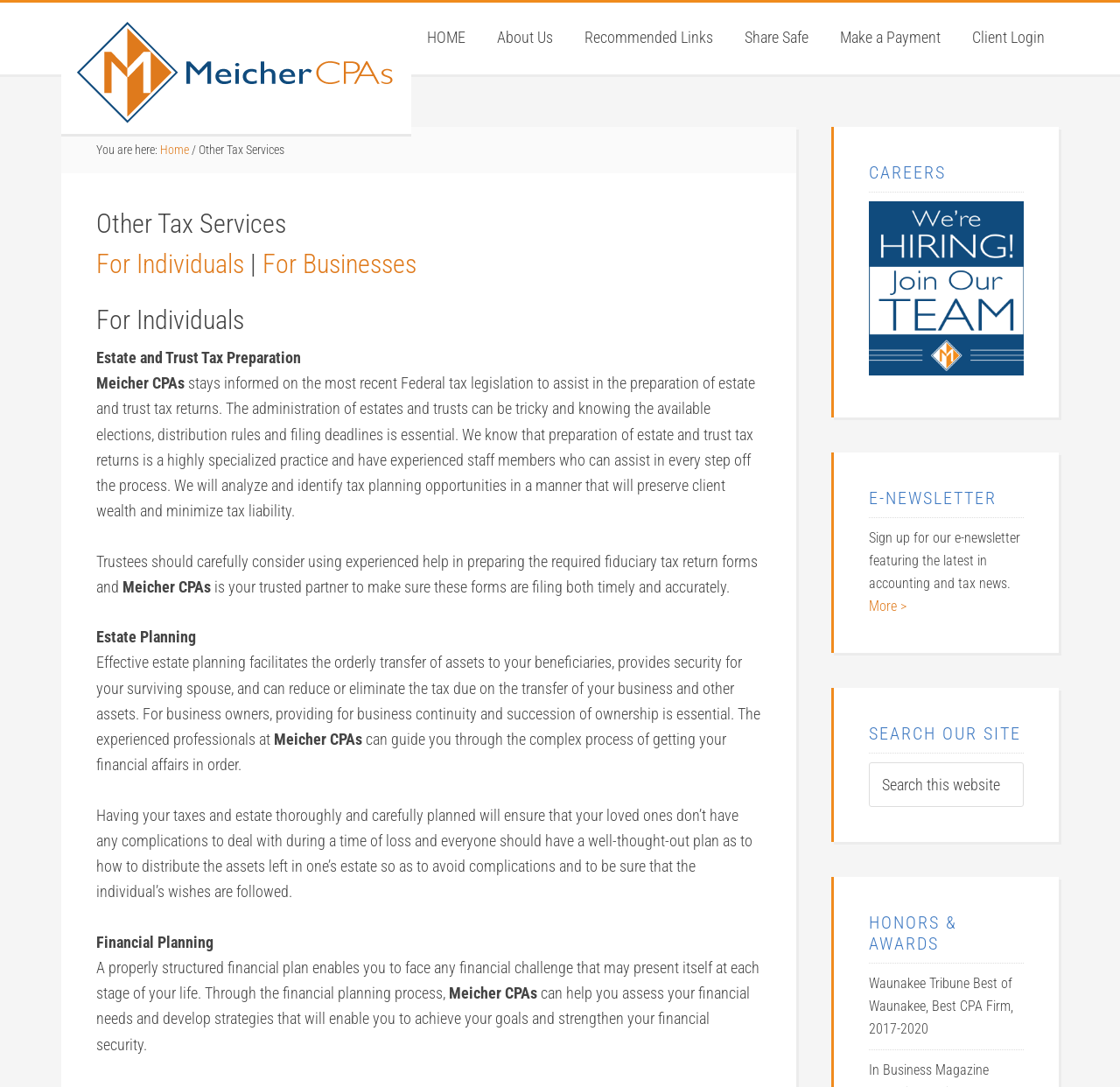Provide the bounding box coordinates of the HTML element this sentence describes: "name="s" placeholder="Search this website"".

[0.776, 0.701, 0.914, 0.742]